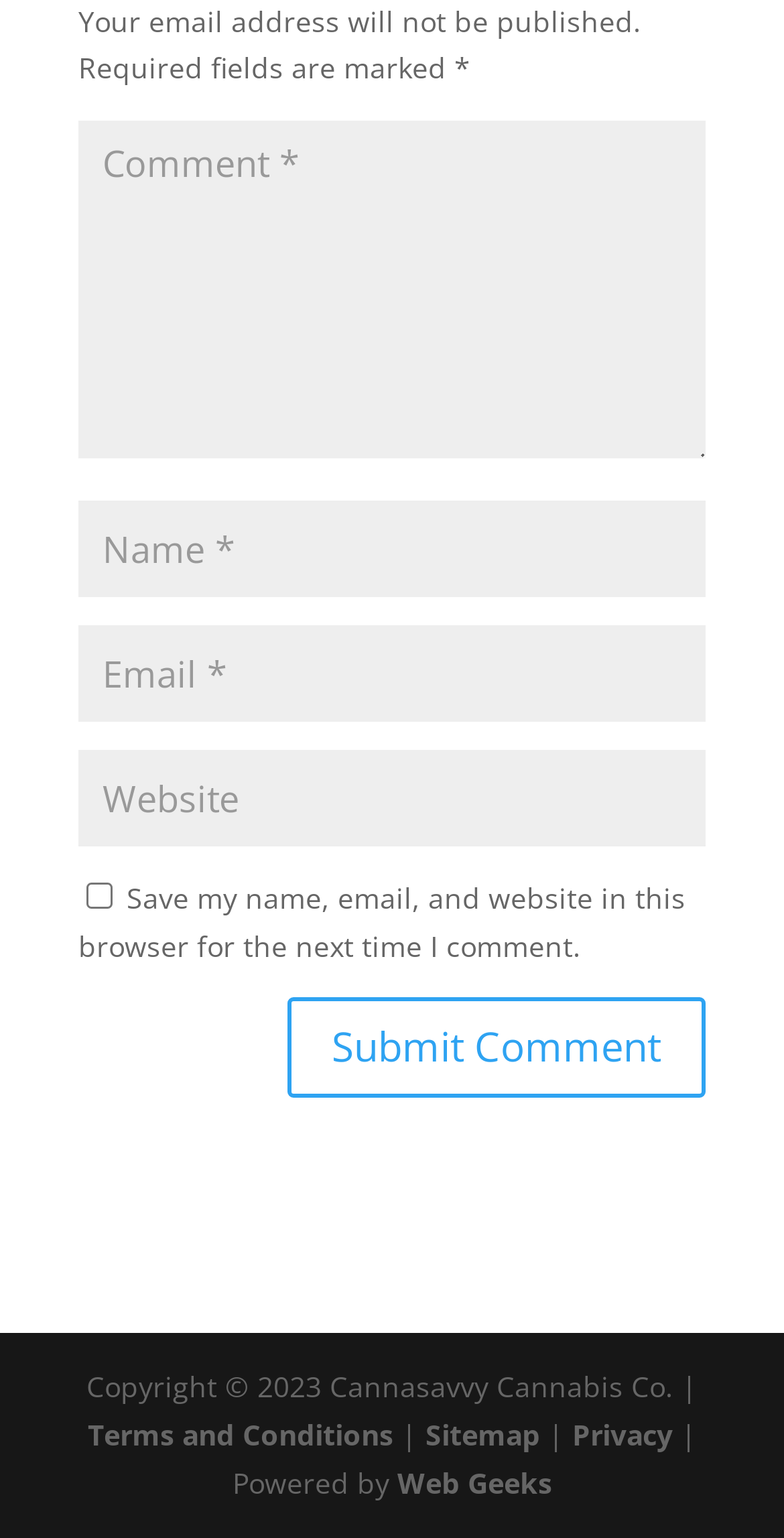Give a one-word or short-phrase answer to the following question: 
What is required to submit a comment?

Name, Email, Comment